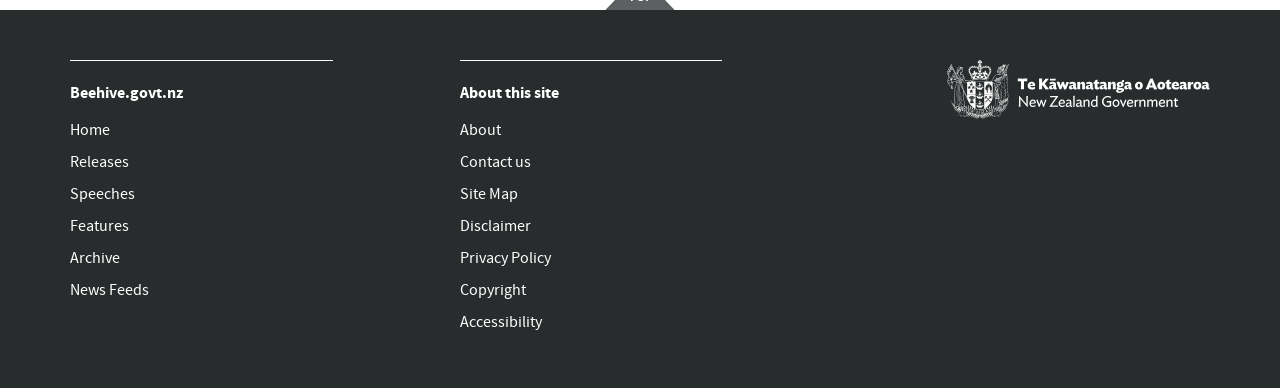Give the bounding box coordinates for this UI element: "News Feeds". The coordinates should be four float numbers between 0 and 1, arranged as [left, top, right, bottom].

[0.055, 0.706, 0.26, 0.788]